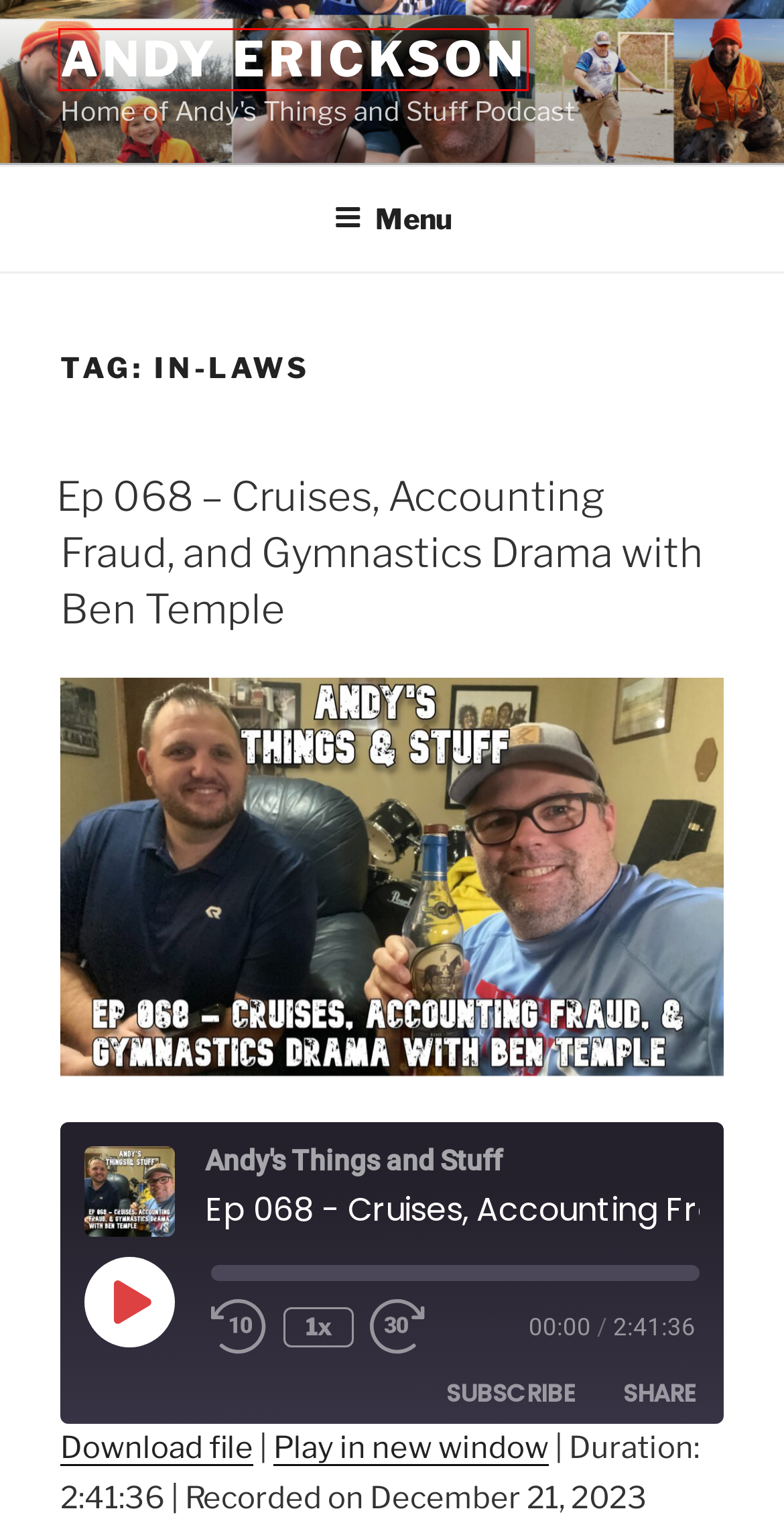Assess the screenshot of a webpage with a red bounding box and determine which webpage description most accurately matches the new page after clicking the element within the red box. Here are the options:
A. Andy Erickson – Home of Andy's Things and Stuff Podcast
B. Home - Sioux Falls Shooting
C. March 2023 – Andy Erickson
D. Andy's Things and Stuff
E. Ep 068 – Cruises, Accounting Fraud, and Gymnastics Drama with Ben Temple – Andy Erickson
F. Uncategorized – Andy Erickson
G. Ep 050 – I’m Going to Miss My Dad, Tom Erickson – Andy Erickson
H. Andy Erickson

A